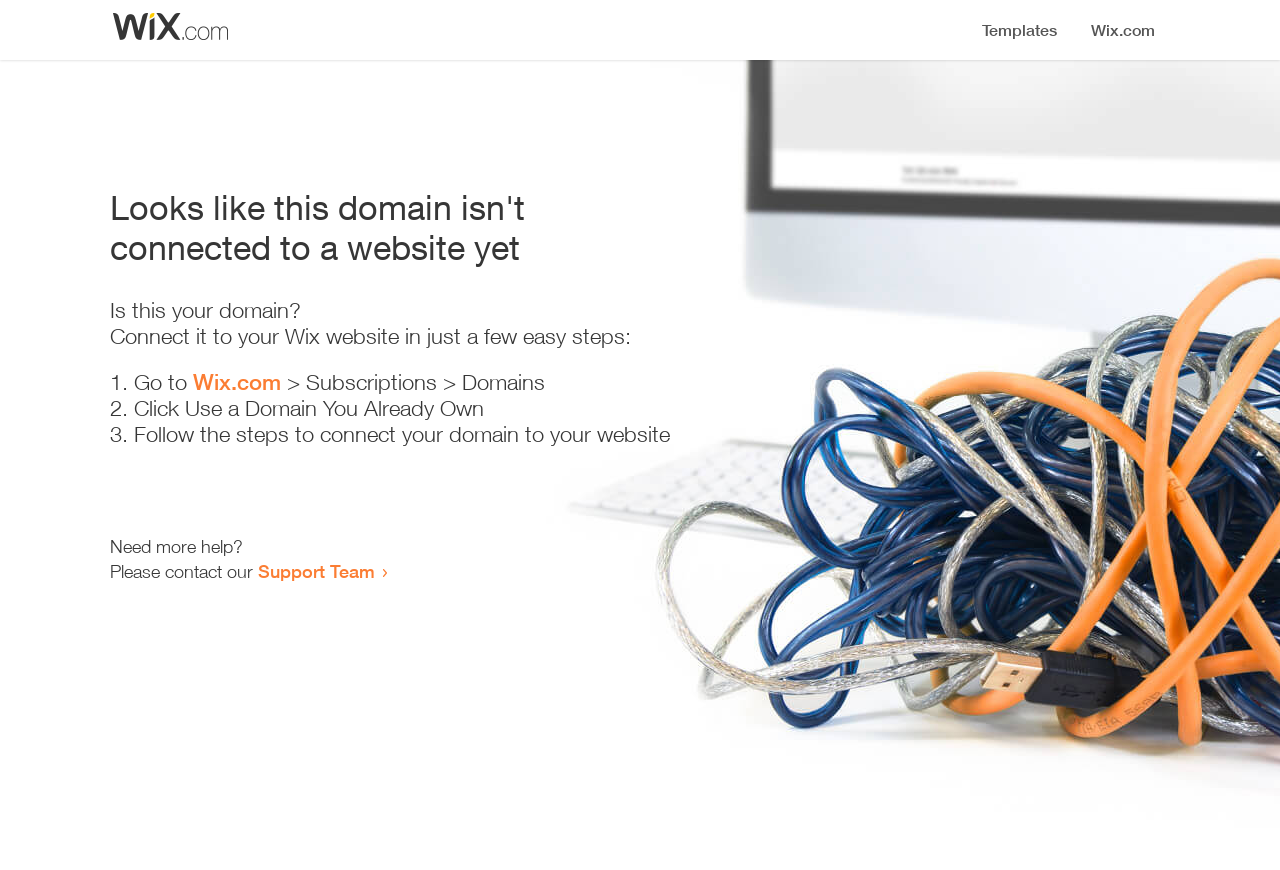Please give a succinct answer to the question in one word or phrase:
What is the current status of the domain?

Not connected to a website